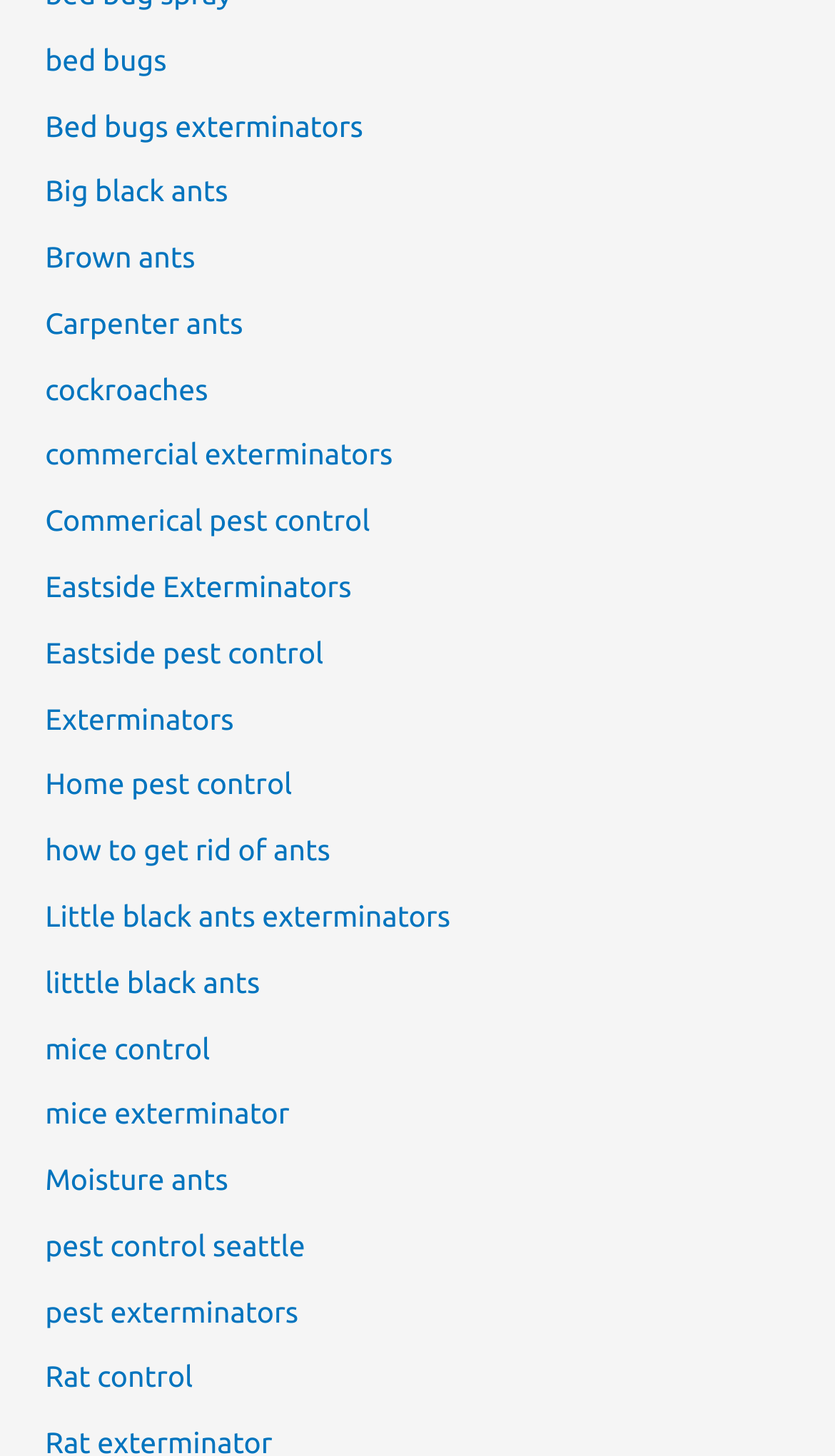Analyze the image and provide a detailed answer to the question: How many types of ants are mentioned on this webpage?

By examining the links on the webpage, I found five types of ants mentioned: big black ants, brown ants, carpenter ants, little black ants, and moisture ants.